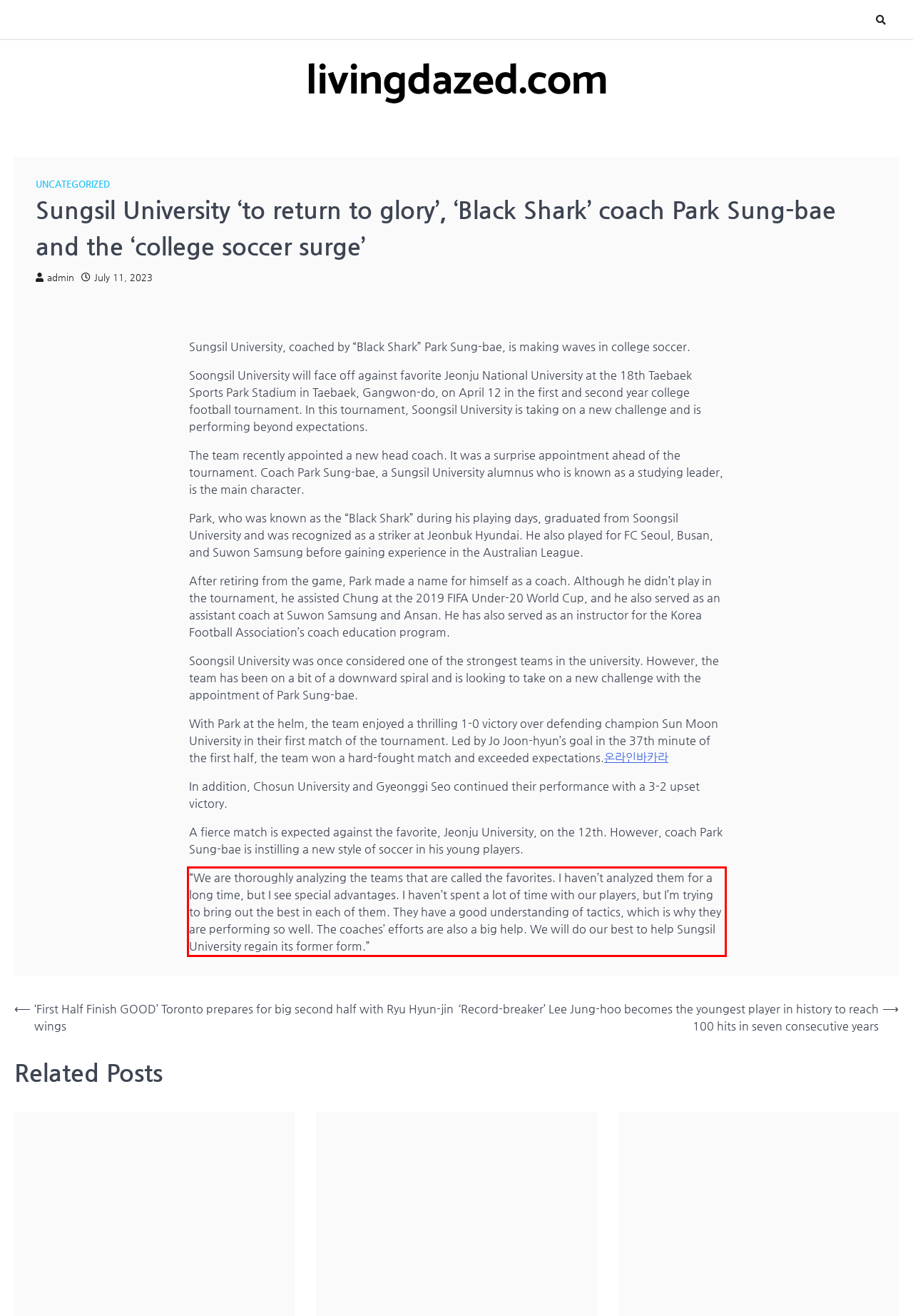Within the provided webpage screenshot, find the red rectangle bounding box and perform OCR to obtain the text content.

“We are thoroughly analyzing the teams that are called the favorites. I haven’t analyzed them for a long time, but I see special advantages. I haven’t spent a lot of time with our players, but I’m trying to bring out the best in each of them. They have a good understanding of tactics, which is why they are performing so well. The coaches’ efforts are also a big help. We will do our best to help Sungsil University regain its former form.”